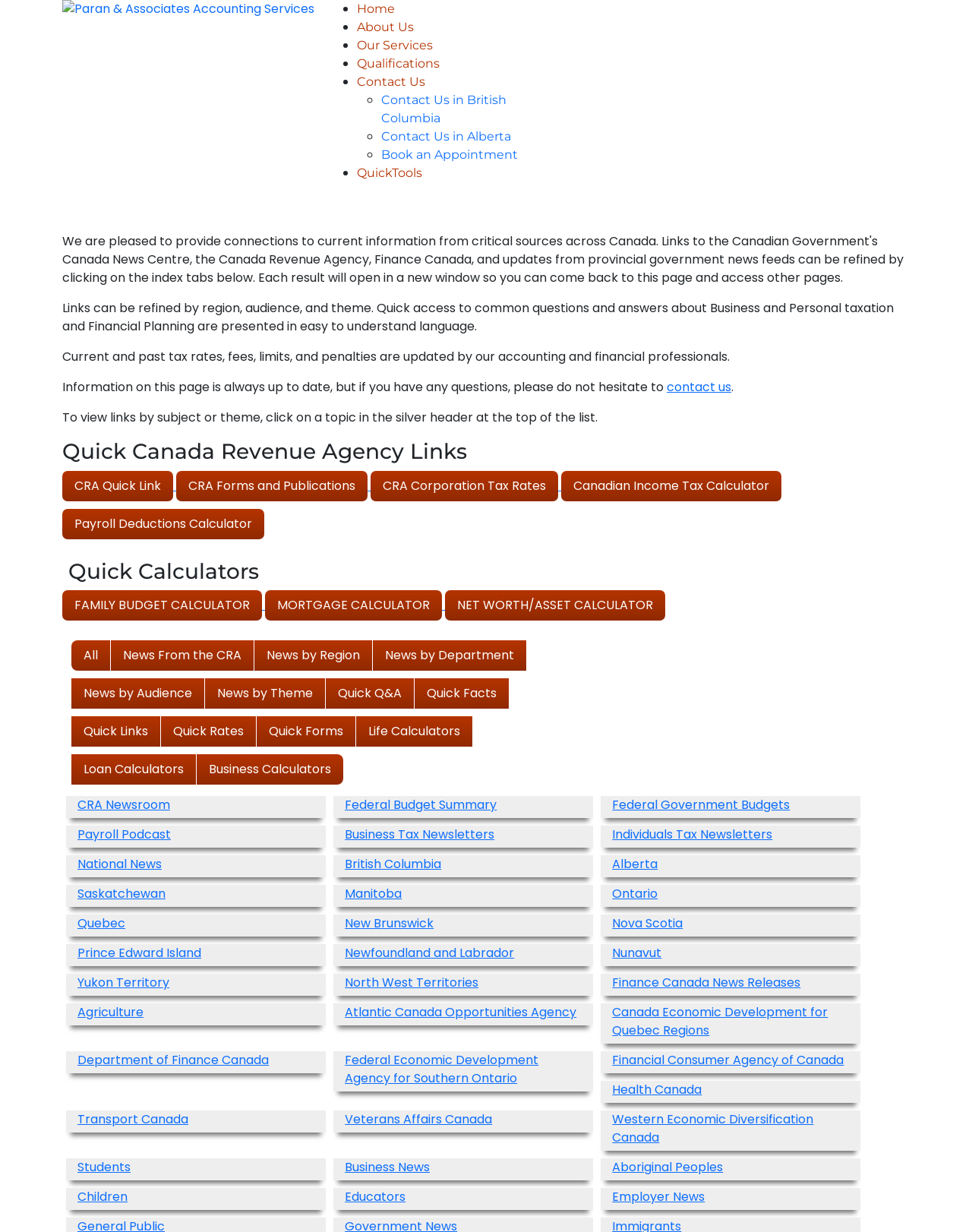Using the description "Payroll Podcast", predict the bounding box of the relevant HTML element.

[0.08, 0.67, 0.176, 0.684]